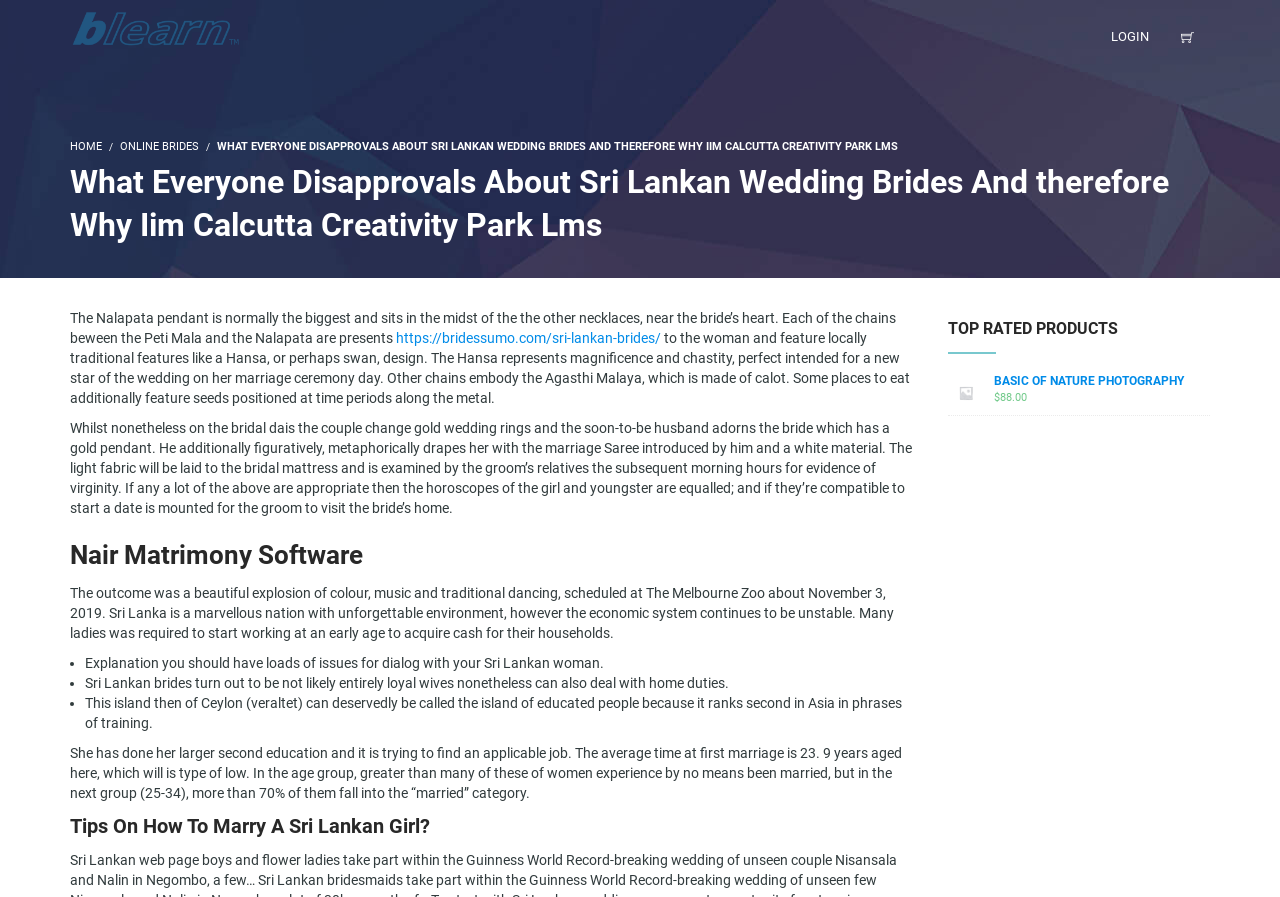Can you find the bounding box coordinates for the UI element given this description: "Cookie Policy"? Provide the coordinates as four float numbers between 0 and 1: [left, top, right, bottom].

None